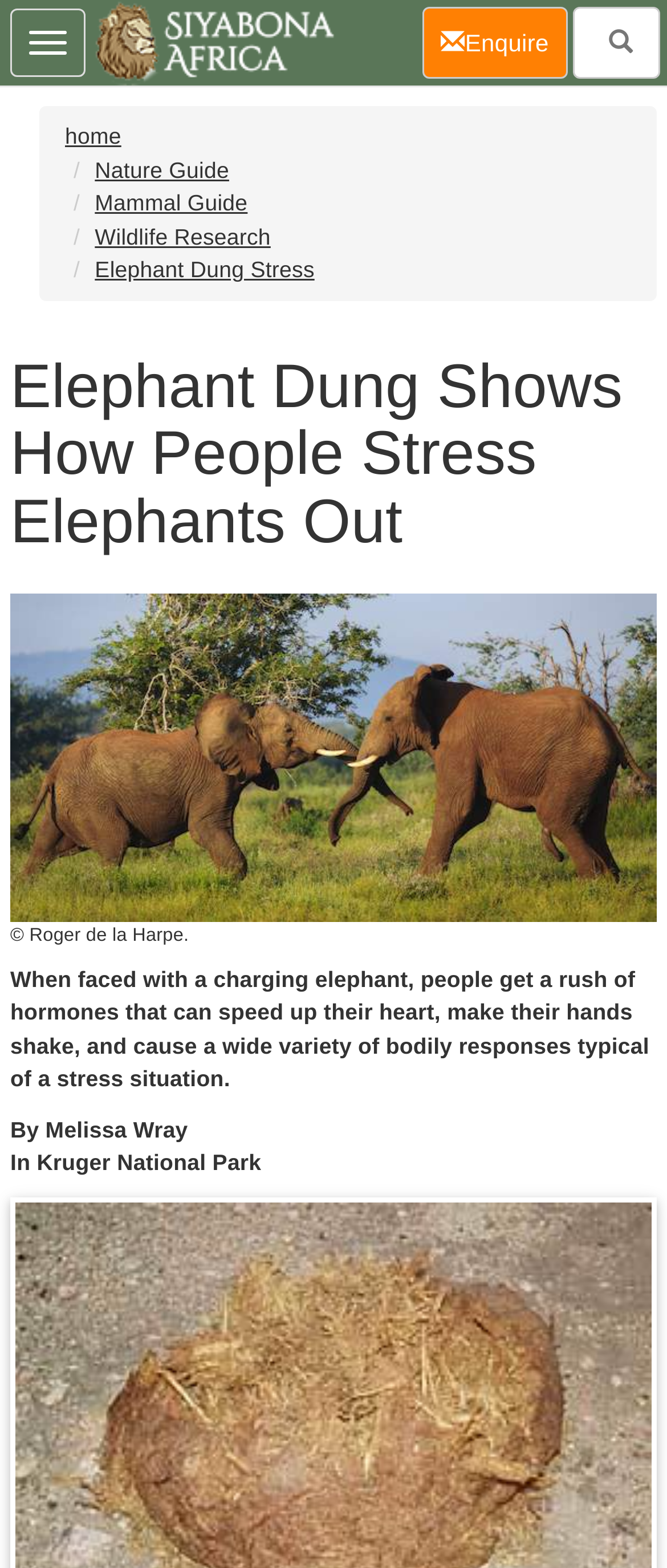Locate the bounding box of the UI element described in the following text: "Enquire(current)".

[0.633, 0.004, 0.851, 0.05]